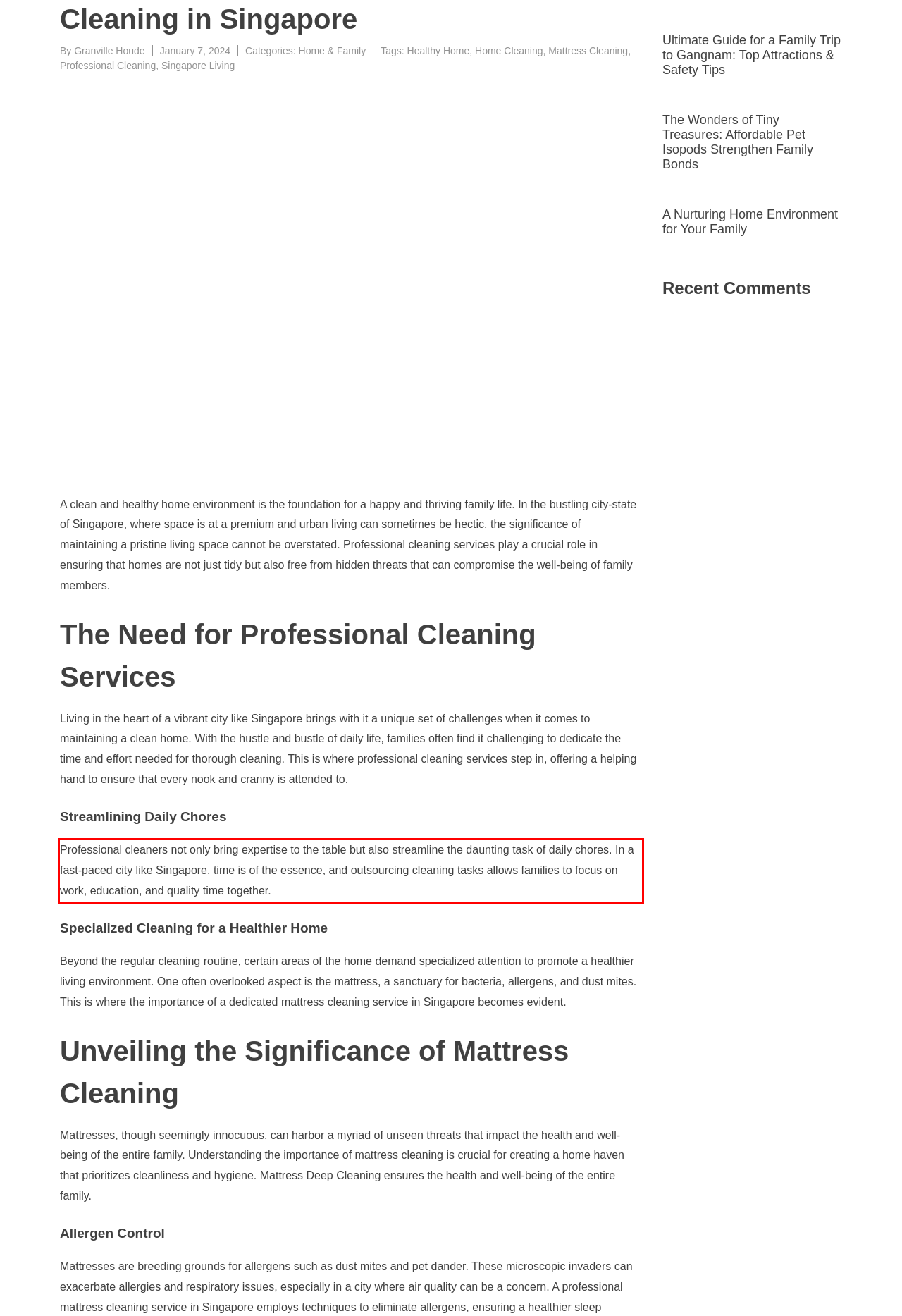The screenshot you have been given contains a UI element surrounded by a red rectangle. Use OCR to read and extract the text inside this red rectangle.

Professional cleaners not only bring expertise to the table but also streamline the daunting task of daily chores. In a fast-paced city like Singapore, time is of the essence, and outsourcing cleaning tasks allows families to focus on work, education, and quality time together.